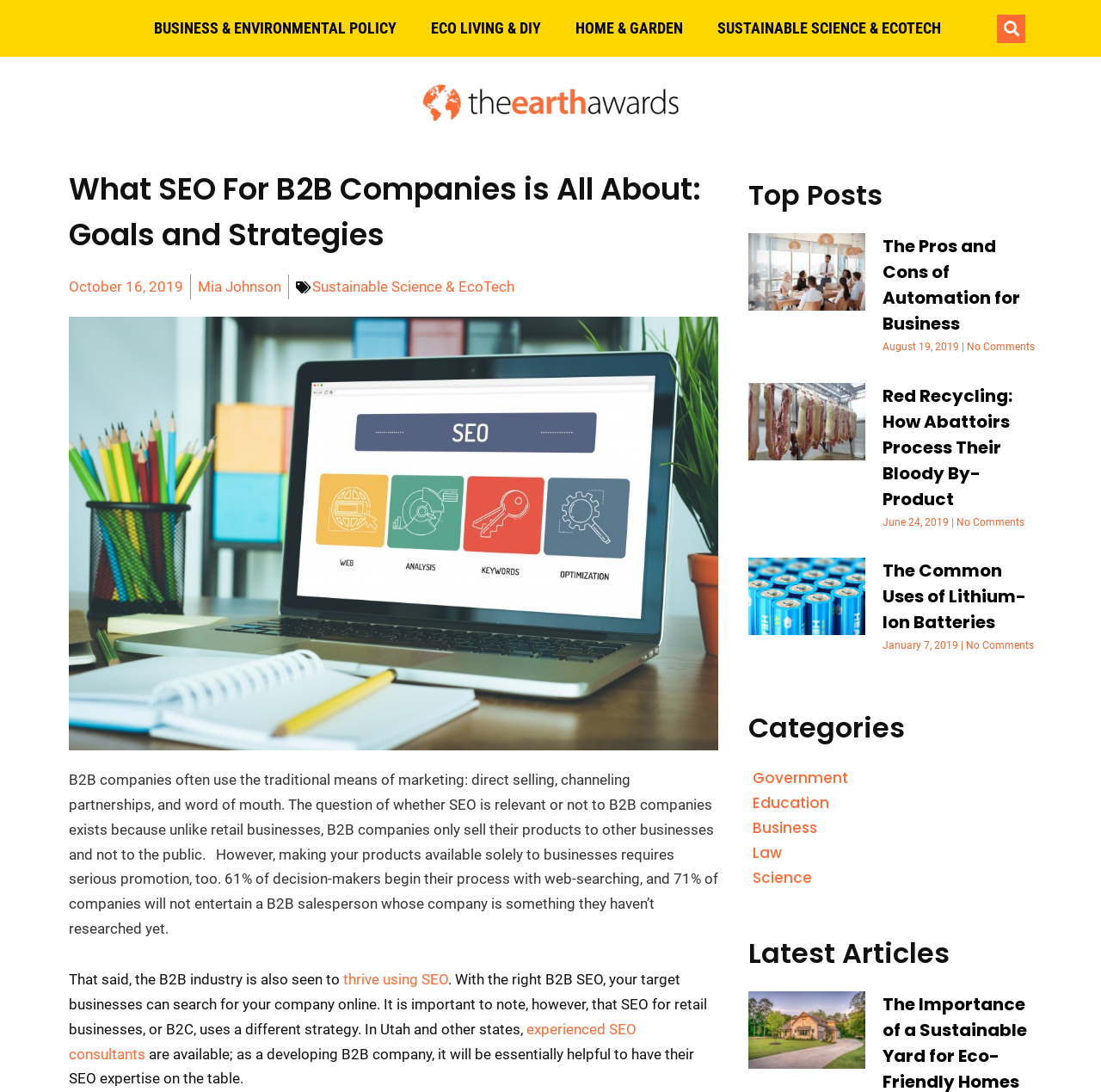How many articles are listed under 'Top Posts'?
From the screenshot, provide a brief answer in one word or phrase.

3